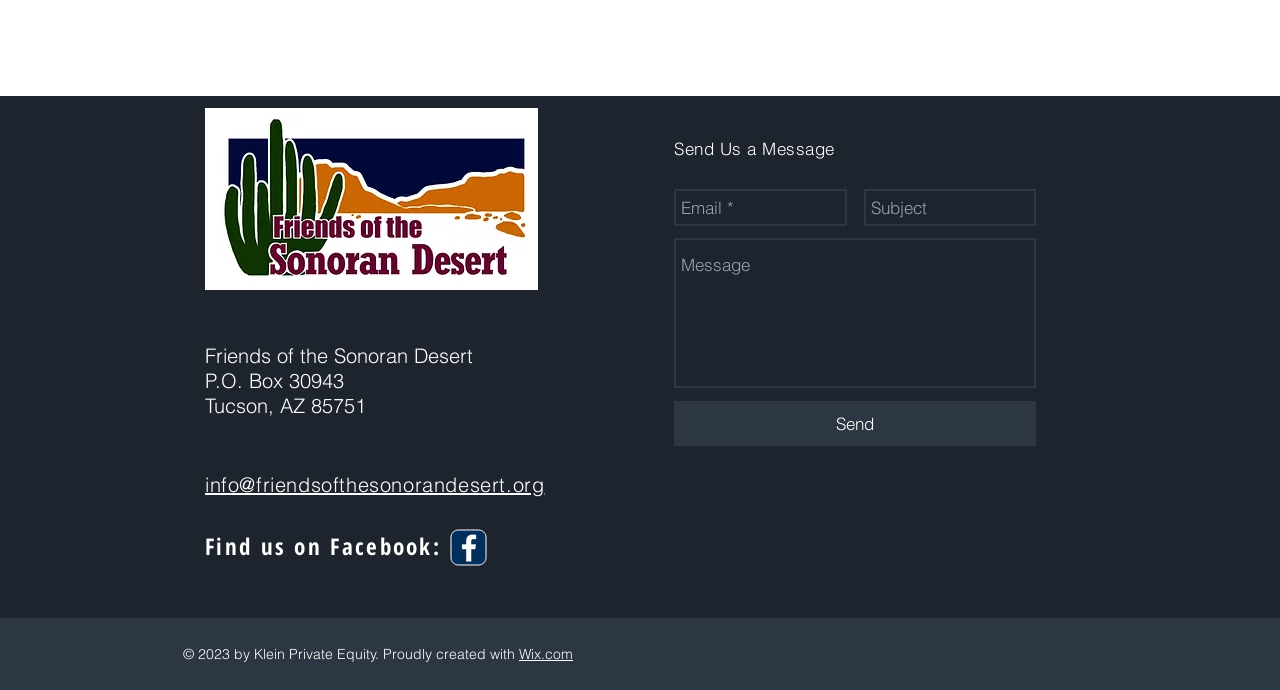Please identify the bounding box coordinates of the element's region that should be clicked to execute the following instruction: "Click Send". The bounding box coordinates must be four float numbers between 0 and 1, i.e., [left, top, right, bottom].

[0.527, 0.581, 0.809, 0.646]